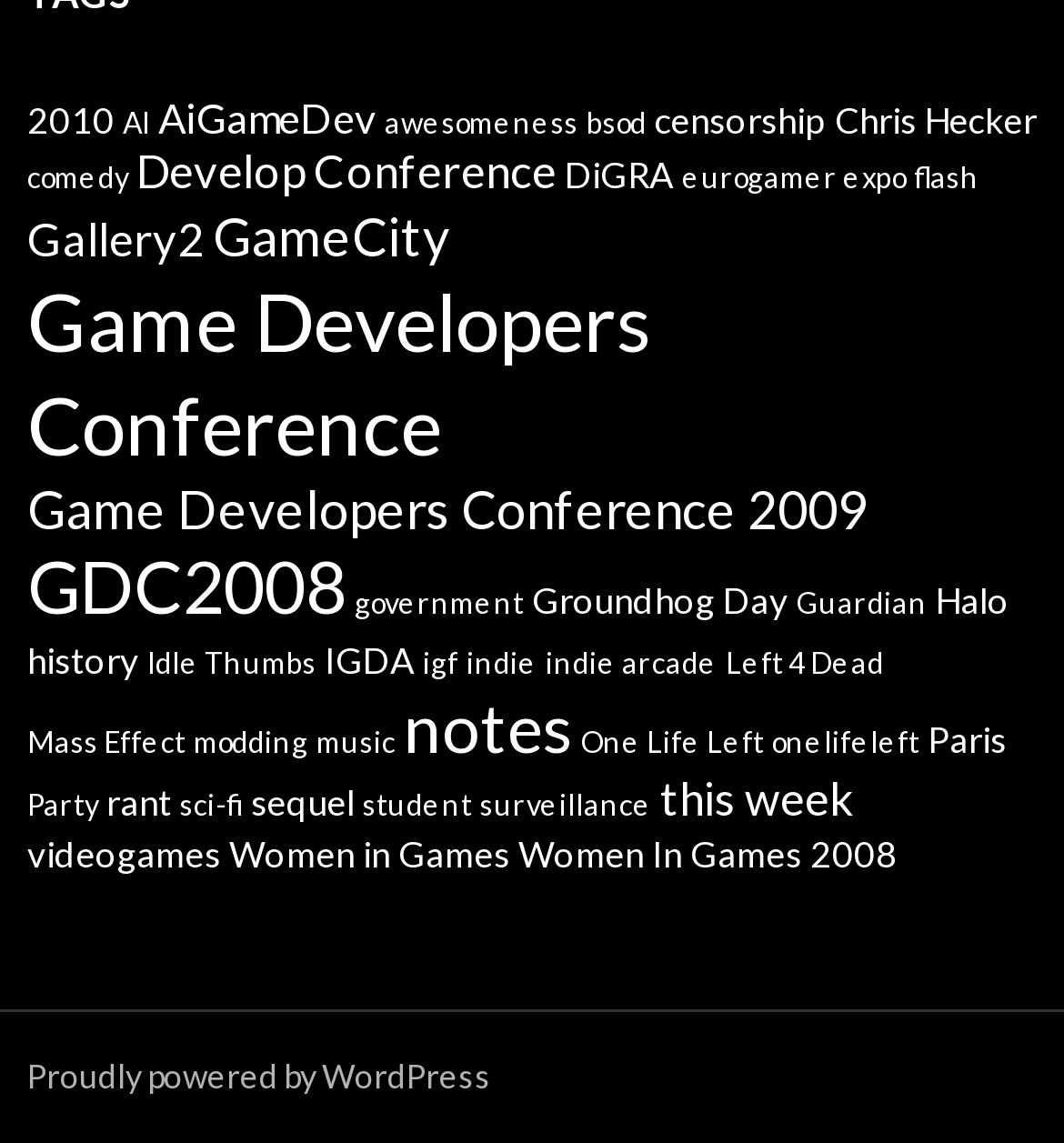Identify the bounding box for the given UI element using the description provided. Coordinates should be in the format (top-left x, top-left y, bottom-right x, bottom-right y) and must be between 0 and 1. Here is the description: One Life Left

[0.546, 0.633, 0.718, 0.664]